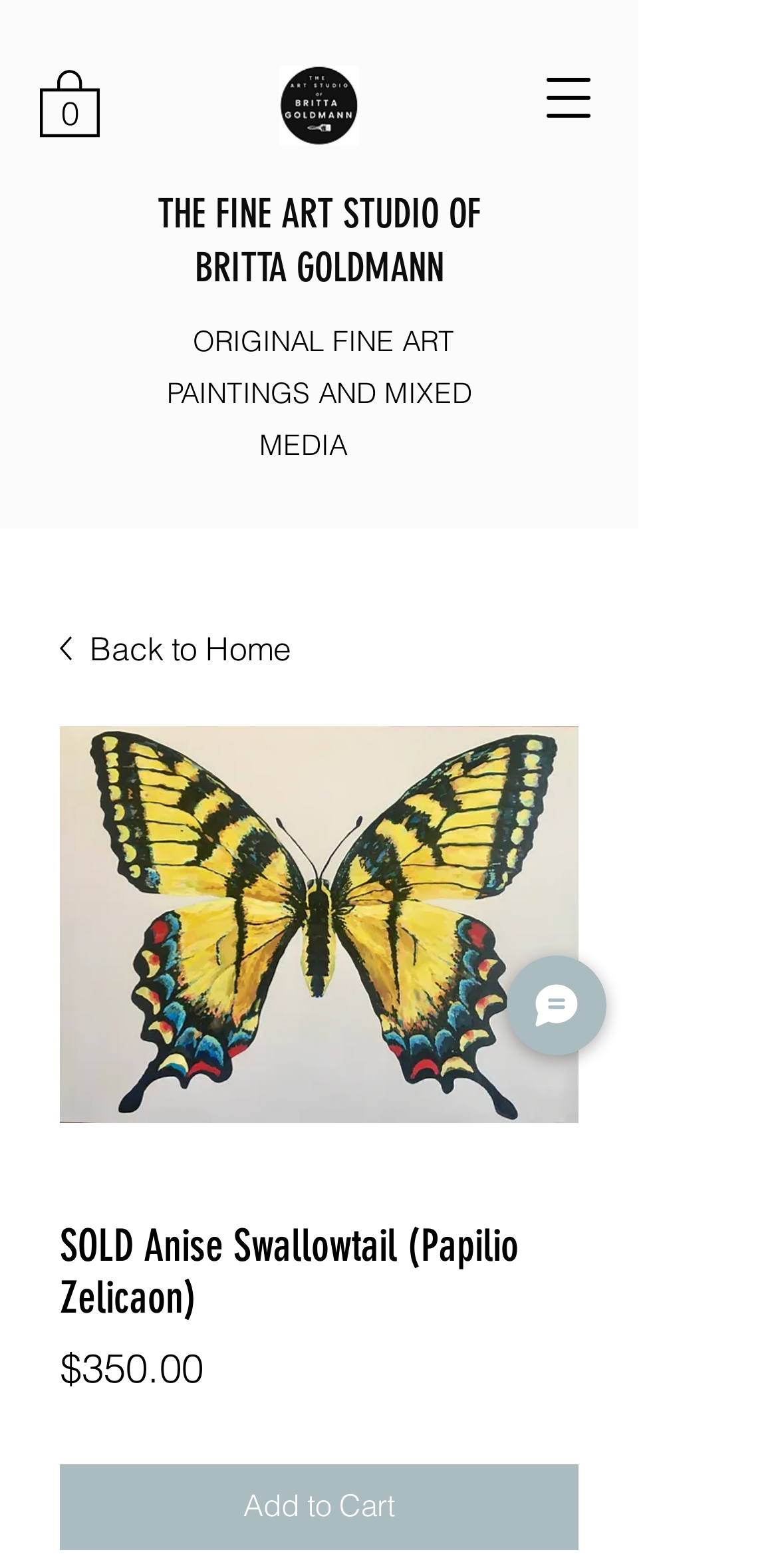What is the price of the painting?
Ensure your answer is thorough and detailed.

I found the price of the painting by looking at the text next to the 'Price' label, which is '$350.00'.